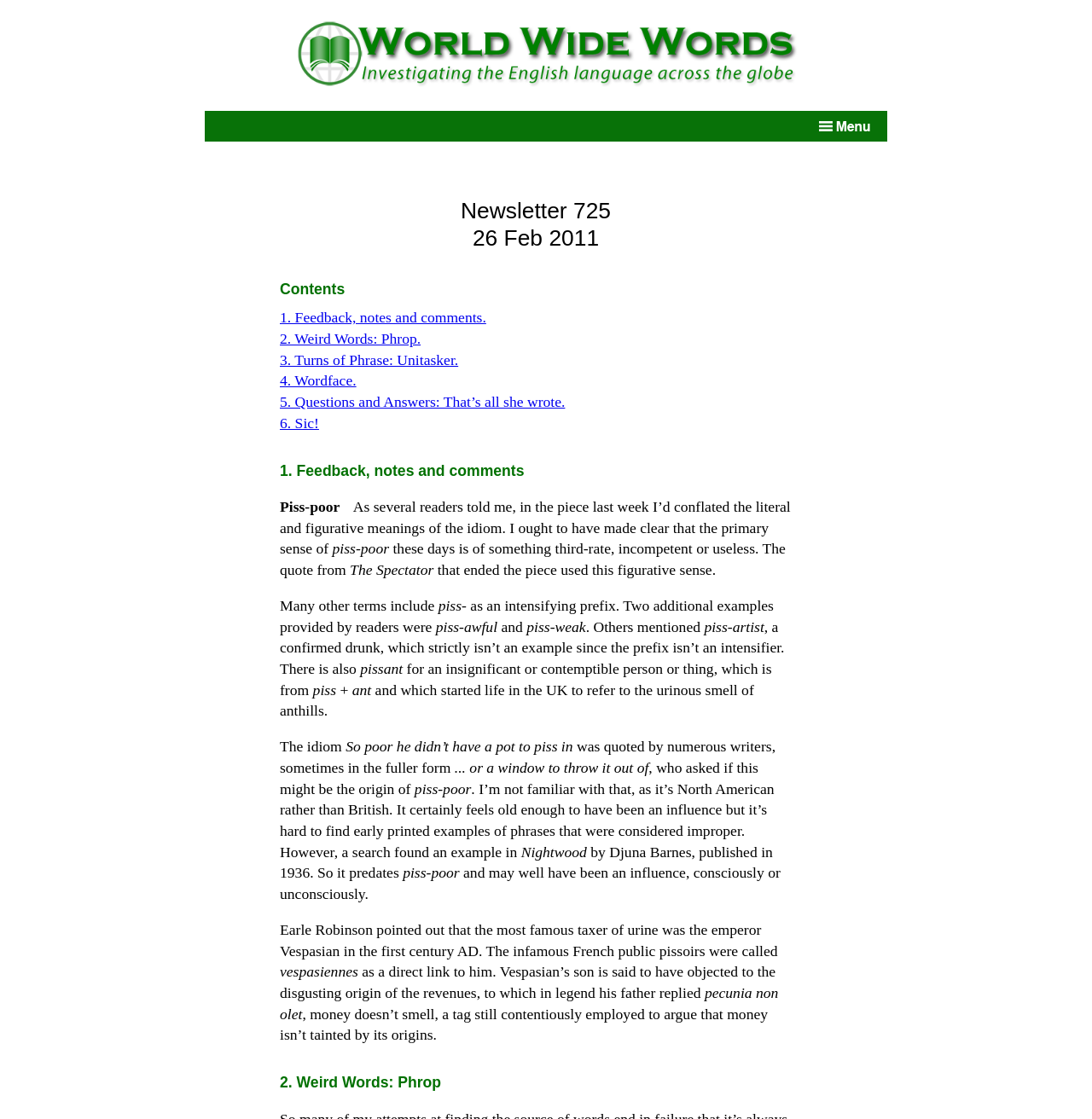What is the Latin phrase mentioned in the article?
Based on the screenshot, give a detailed explanation to answer the question.

The Latin phrase mentioned in the article can be found in the StaticText element 'pecunia non olet' which is located in the first article, specifically in the paragraph discussing the emperor Vespasian.